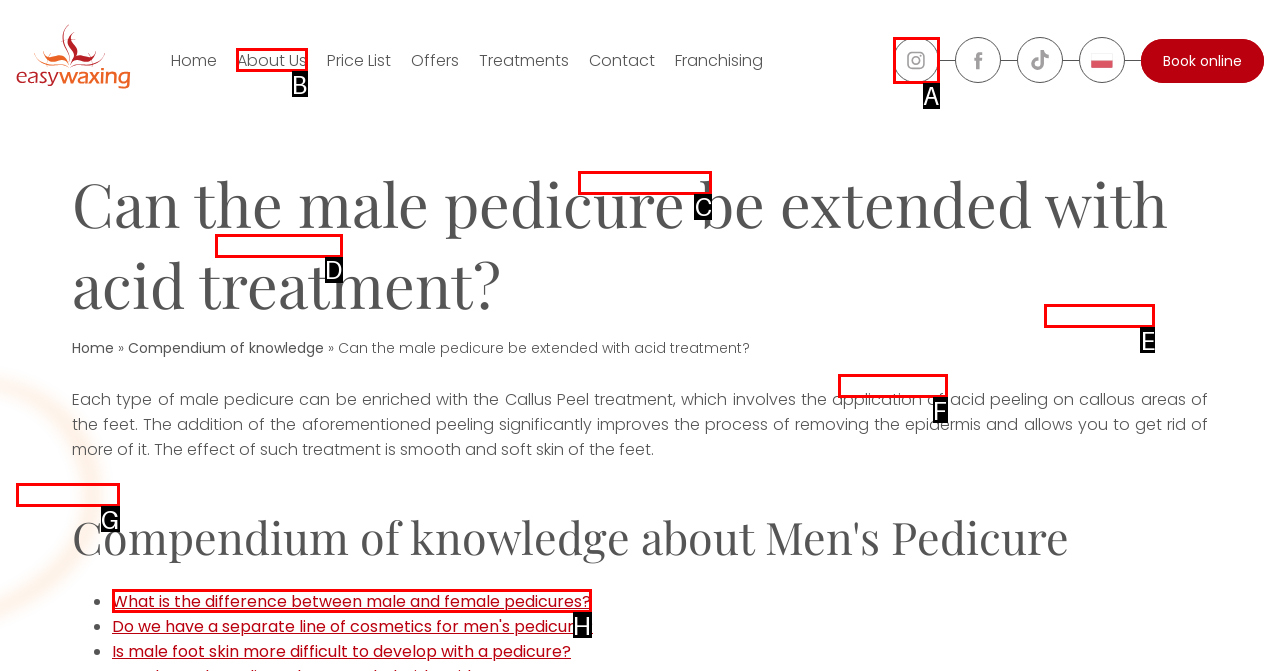Which HTML element should be clicked to complete the following task: Click on the 'About Us' link?
Answer with the letter corresponding to the correct choice.

B